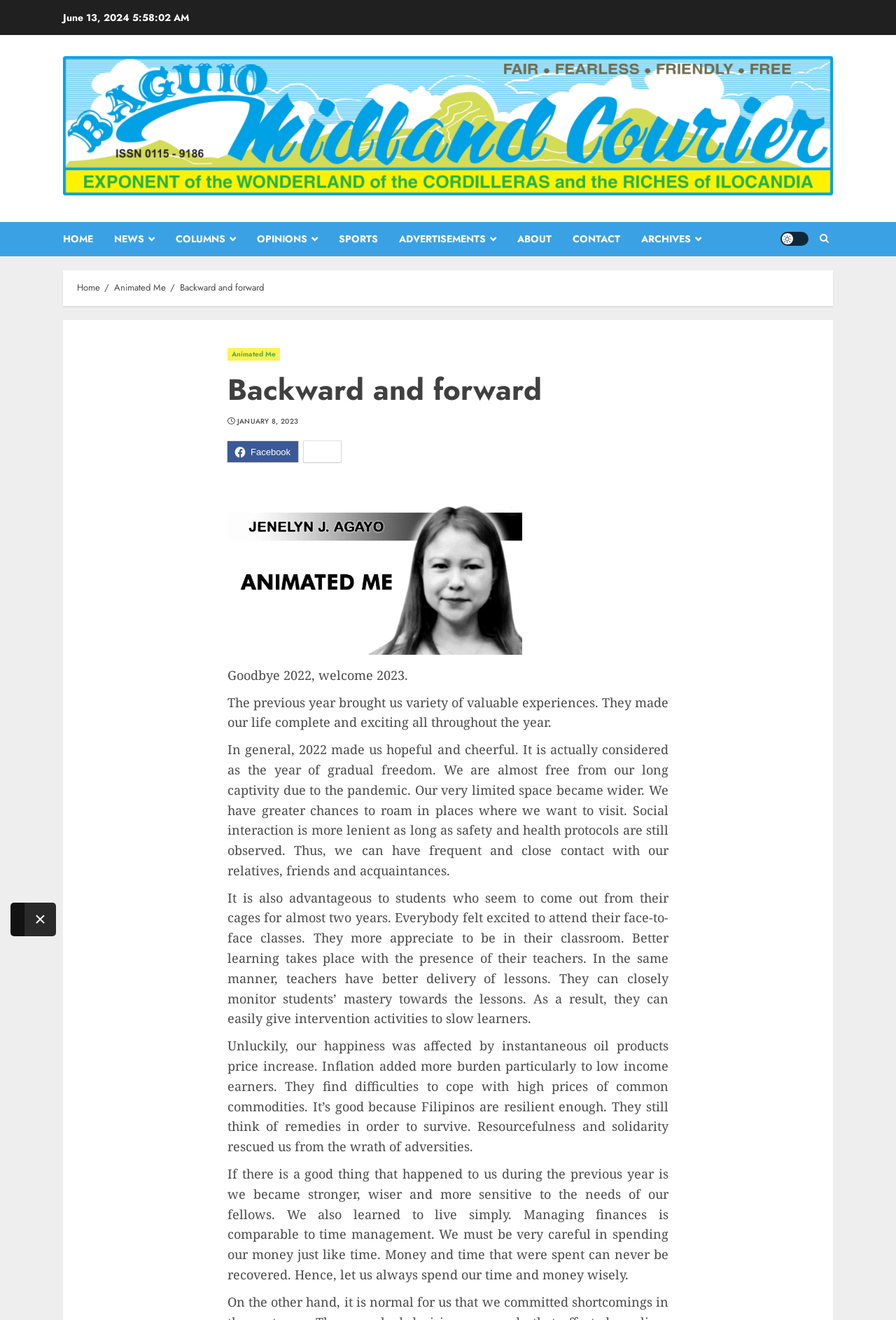What is the advantage mentioned for students in 2022?
Look at the screenshot and give a one-word or phrase answer.

Face-to-face classes